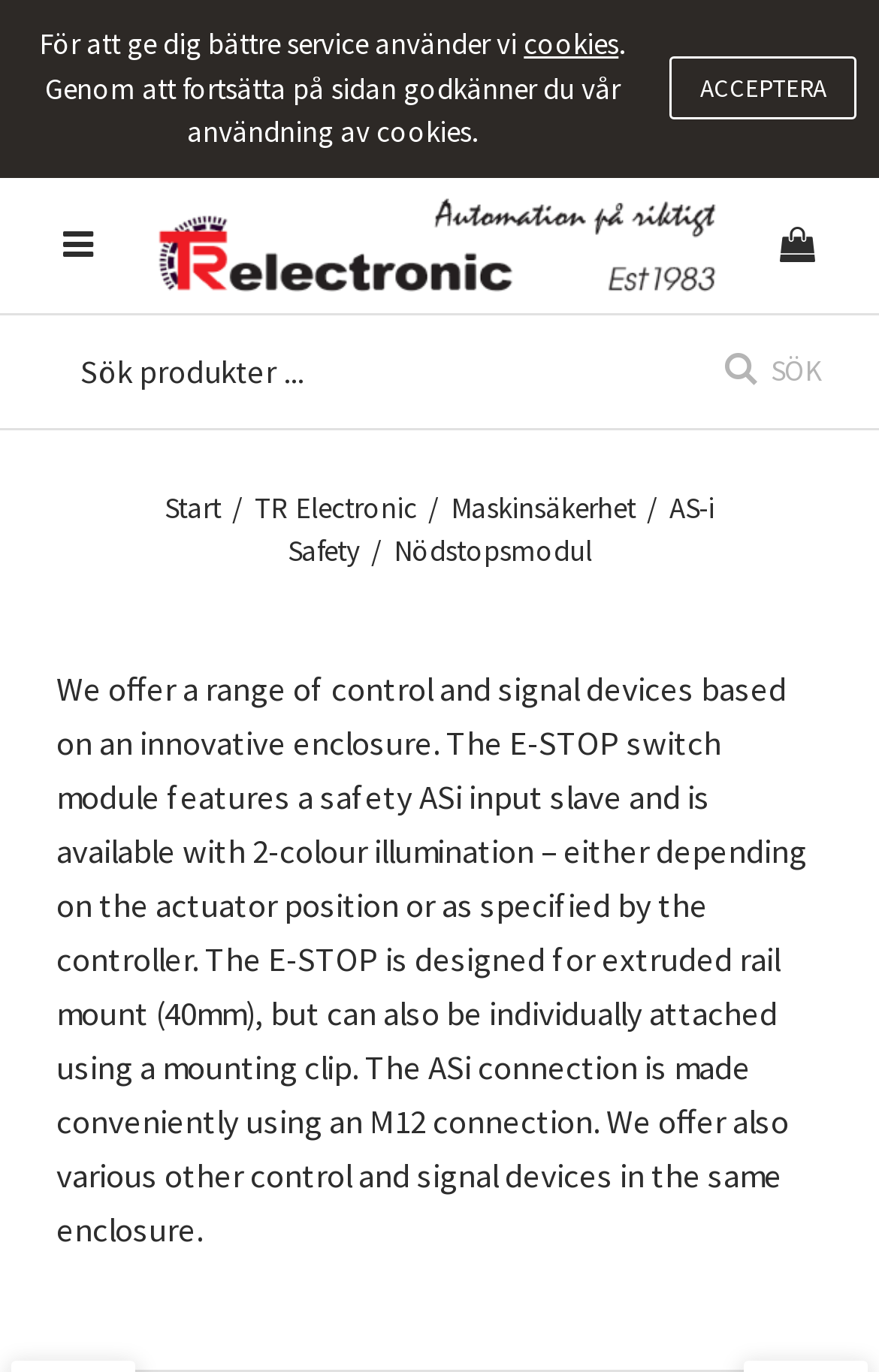Find the bounding box coordinates of the clickable element required to execute the following instruction: "explore COMPLIANCE TECHNOLOGY". Provide the coordinates as four float numbers between 0 and 1, i.e., [left, top, right, bottom].

None